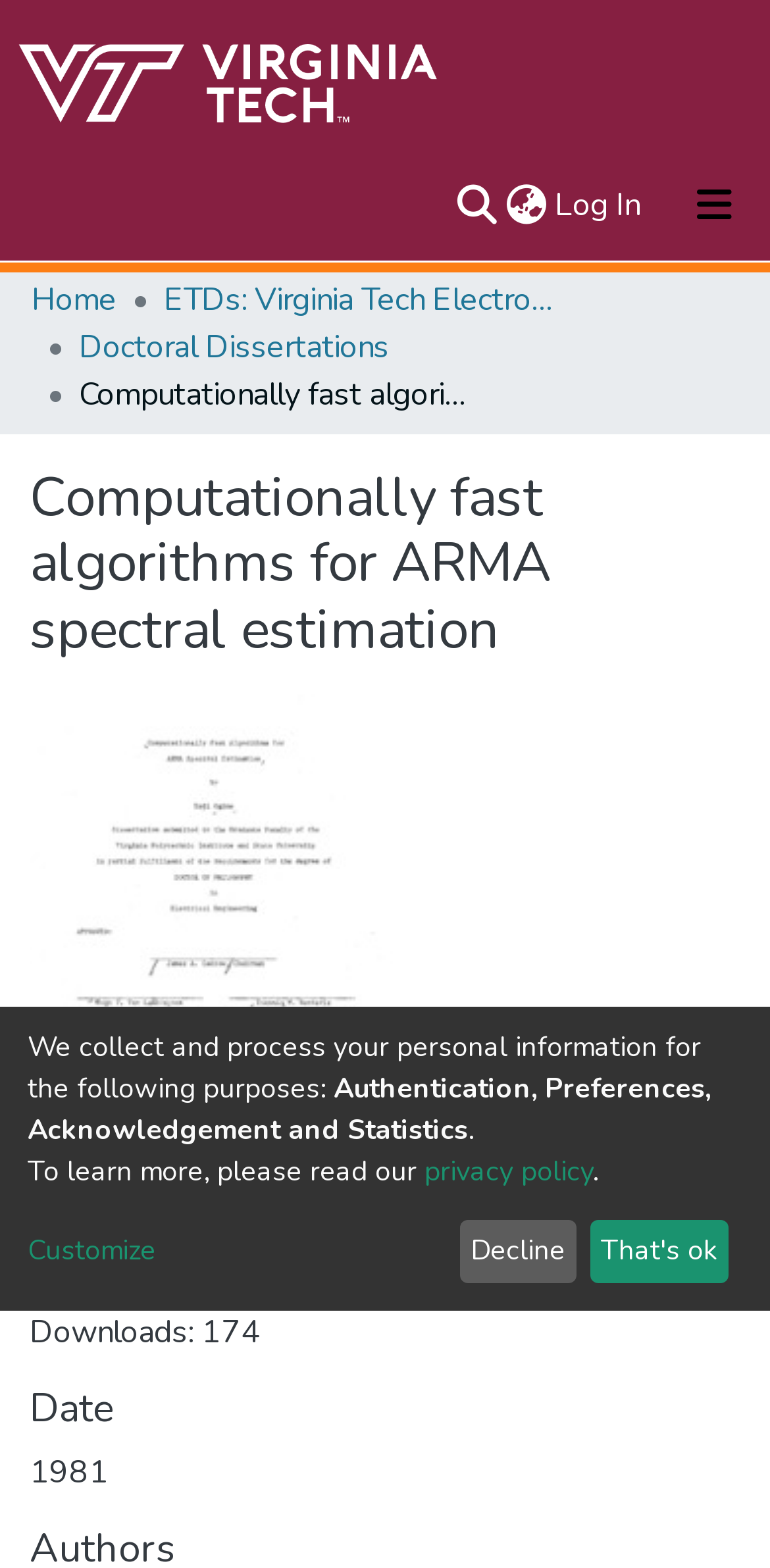Give an extensive and precise description of the webpage.

This webpage appears to be a repository or academic database page, with a focus on a specific research paper or thesis. At the top of the page, there is a user profile bar with a repository logo, a search bar, a language switch button, and a log-in button. Below this, there is a main navigation bar with links to "About", "Communities & Collections", "All of VTechWorks", and "Statistics".

The main content of the page is divided into sections. The first section has a heading "Computationally fast algorithms for ARMA spectral estimation", which is likely the title of the research paper. Below this, there is a breadcrumb navigation bar with links to "Home", "ETDs: Virginia Tech Electronic Theses and Dissertations", and "Doctoral Dissertations".

The next section has a heading "Files" and contains a link to a PDF file, "LD5655.V856_1981.O456.pdf", with a file size of 7.8 MB. There is also a text indicating that the file has been downloaded 174 times.

Further down the page, there is a section with a heading "Date". Below this, there is a notice about the collection and processing of personal information, with links to a privacy policy and a "Customize" button. There are also two buttons, "Decline" and "That's ok", which likely relate to the privacy policy.

Throughout the page, there are several buttons and links, including a toggle navigation button at the top right corner, which controls a collapsing navigation menu.